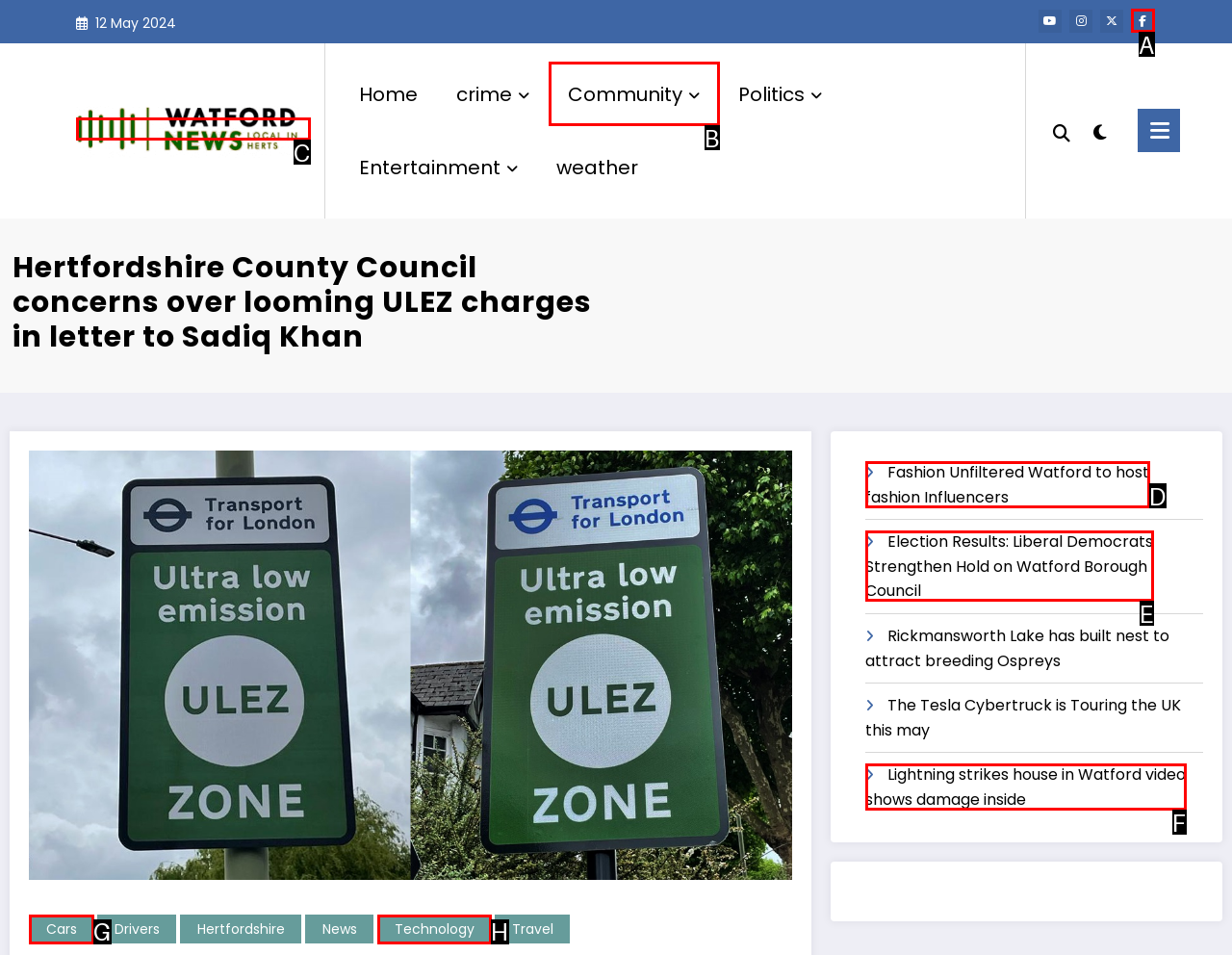Determine the letter of the UI element that you need to click to perform the task: Click on the link about 'Election Results: Liberal Democrats Strengthen Hold on Watford Borough Council'.
Provide your answer with the appropriate option's letter.

E